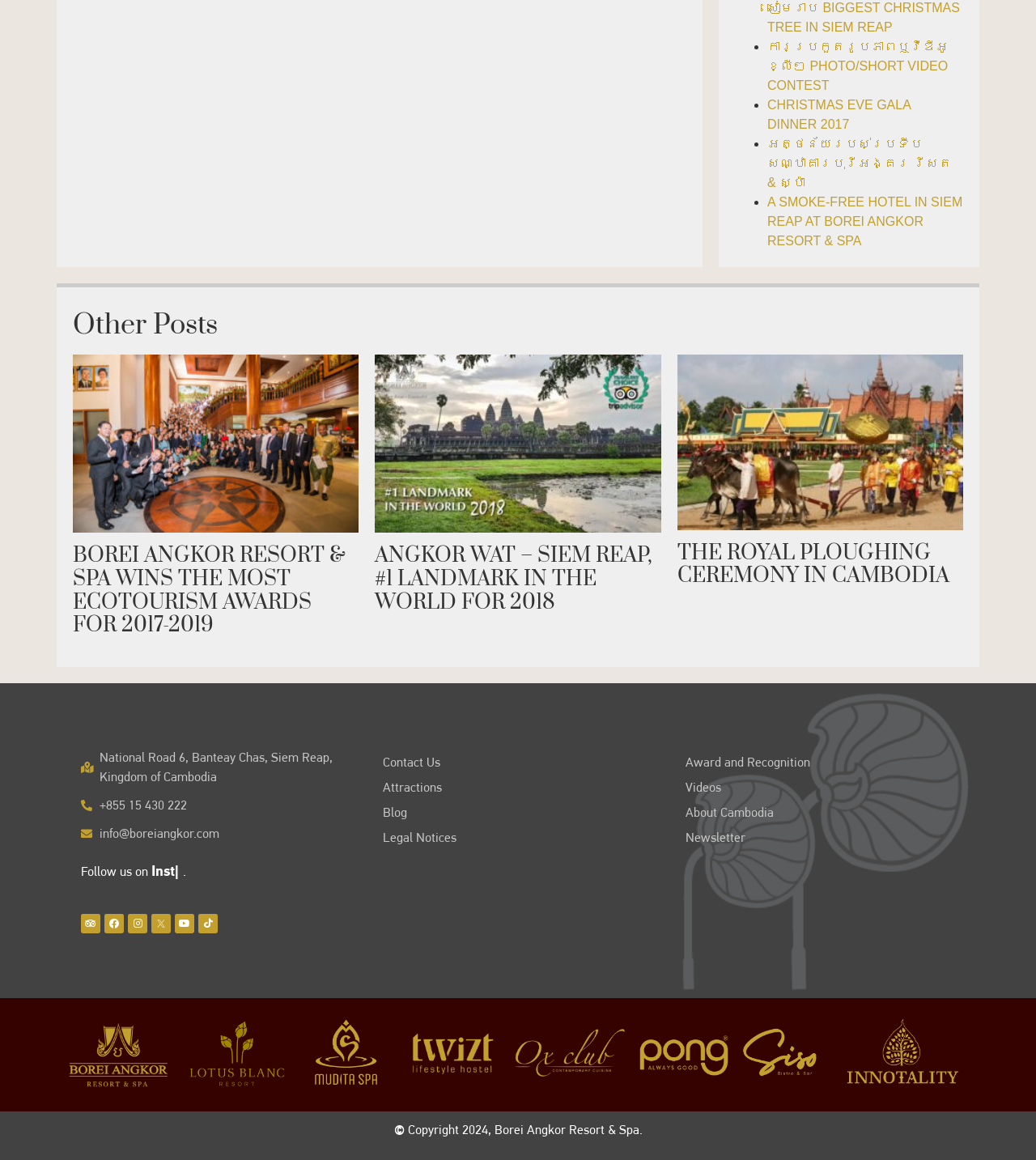Given the element description អត្ថន័យរបស់ប្រទីបសណ្ឋាគារបុរីអង្គរ រីសត & ស្ប៉ា, specify the bounding box coordinates of the corresponding UI element in the format (top-left x, top-left y, bottom-right x, bottom-right y). All values must be between 0 and 1.

[0.741, 0.118, 0.919, 0.164]